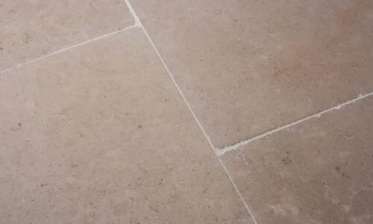Generate a detailed caption that describes the image.

The image showcases a close-up view of Sinai Pearl marble flooring, highlighting its natural elegance and subtle tonal variations. This specific marble, known for its timeless appeal, is characterized by soft beige hues and delicate veining that add depth and sophistication to any space. Whether used in contemporary or traditional designs, this flooring option is celebrated for its durability and versatility. The polished surface not only enhances the aesthetic but also facilitates easy maintenance, making it an ideal choice for high-traffic areas such as kitchens, bathrooms, and living rooms. Sinai Pearl marble reflects a rich heritage, sourced from Egypt, and is widely recognized as a premium option in the European market, loved by interior designers and homeowners alike.